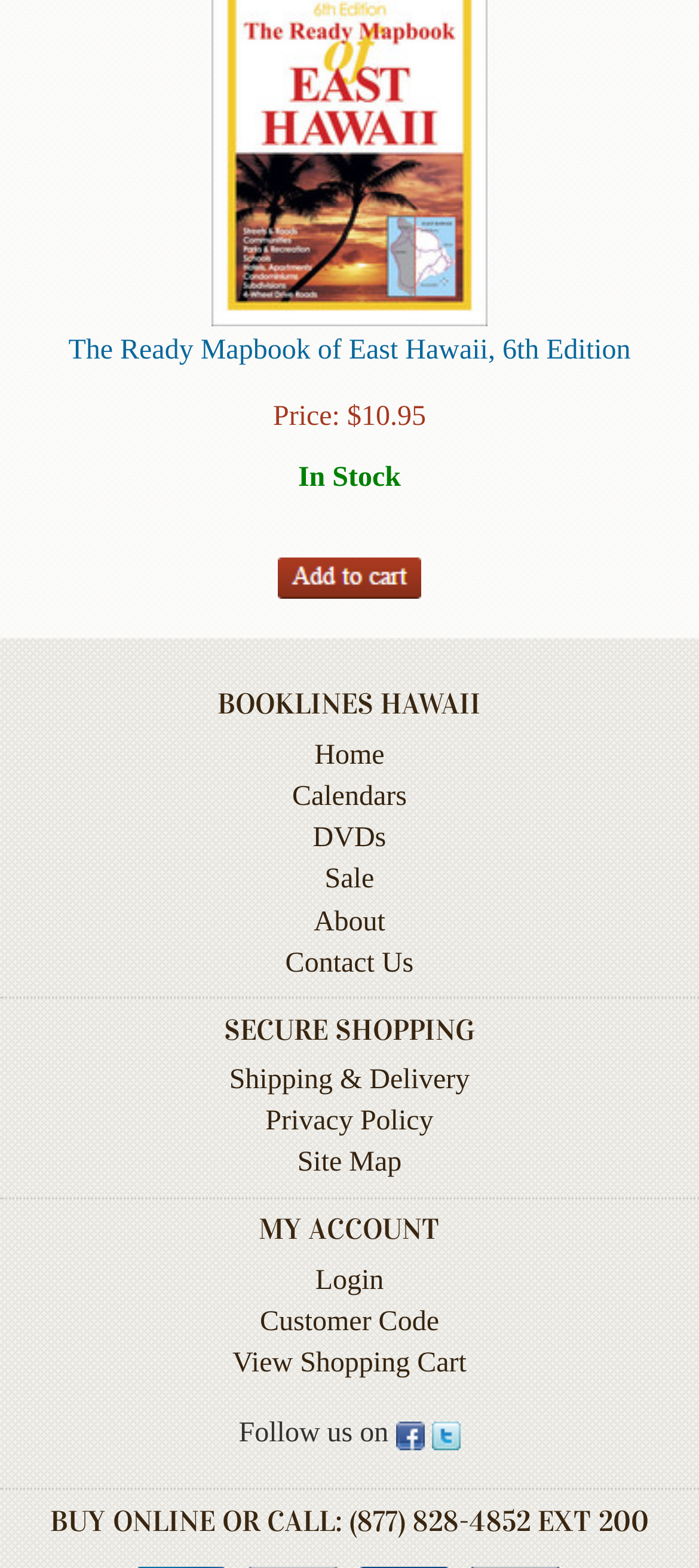Look at the image and answer the question in detail:
What is the purpose of the 'Add To Shopping Cart' button?

The 'Add To Shopping Cart' button is used to add items to the shopping cart, which is a common feature in e-commerce websites. This button is located next to the product information and price, indicating that it is used to add that specific product to the cart.